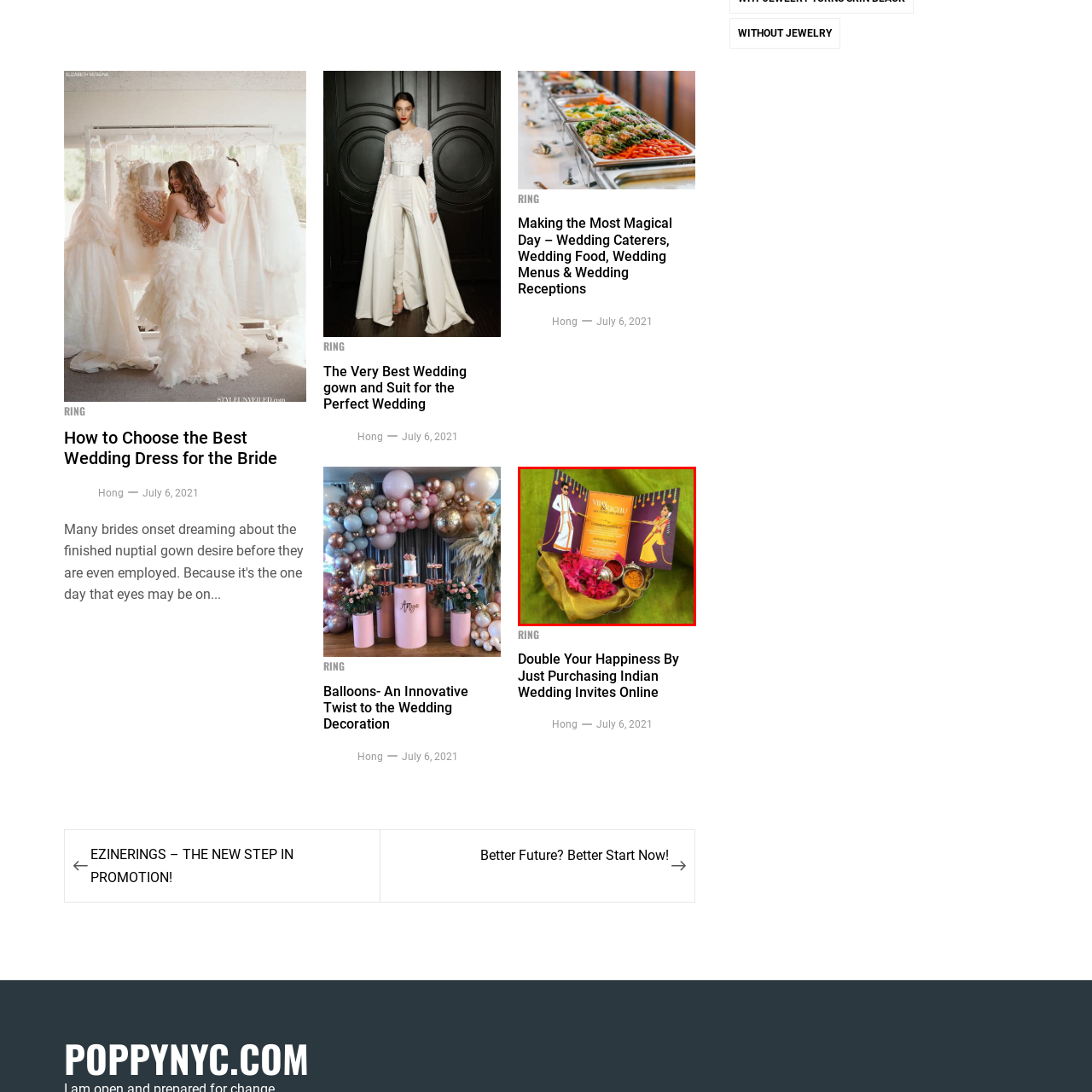What are the small containers filled with?
Look at the image framed by the red bounding box and provide an in-depth response.

According to the caption, the small containers surrounding the invitation are filled with 'colorful powders and petals', which are ritualistic elements commonly associated with Indian weddings.